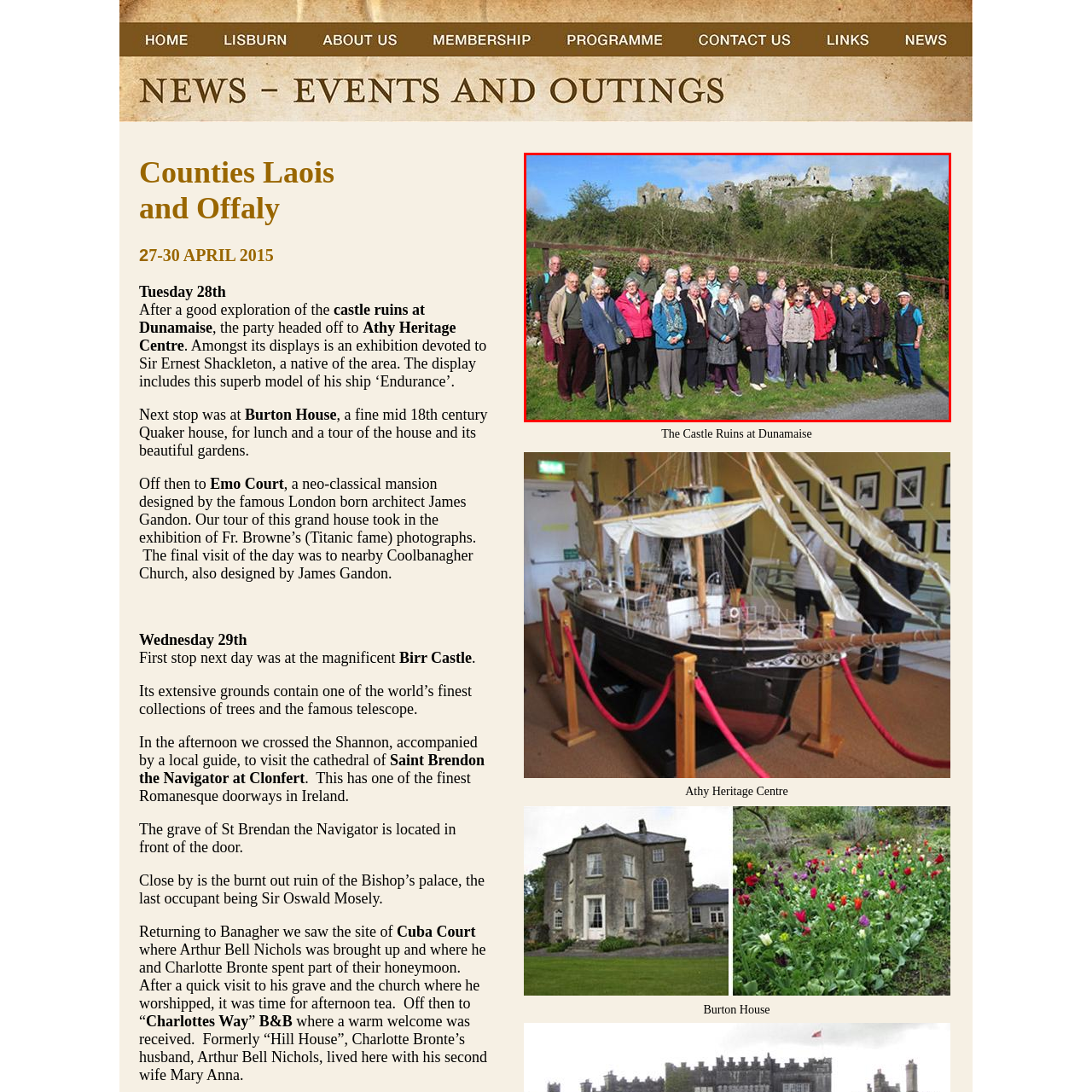Direct your attention to the image marked by the red box and answer the given question using a single word or phrase:
What is the dominant color of the sky?

Blue